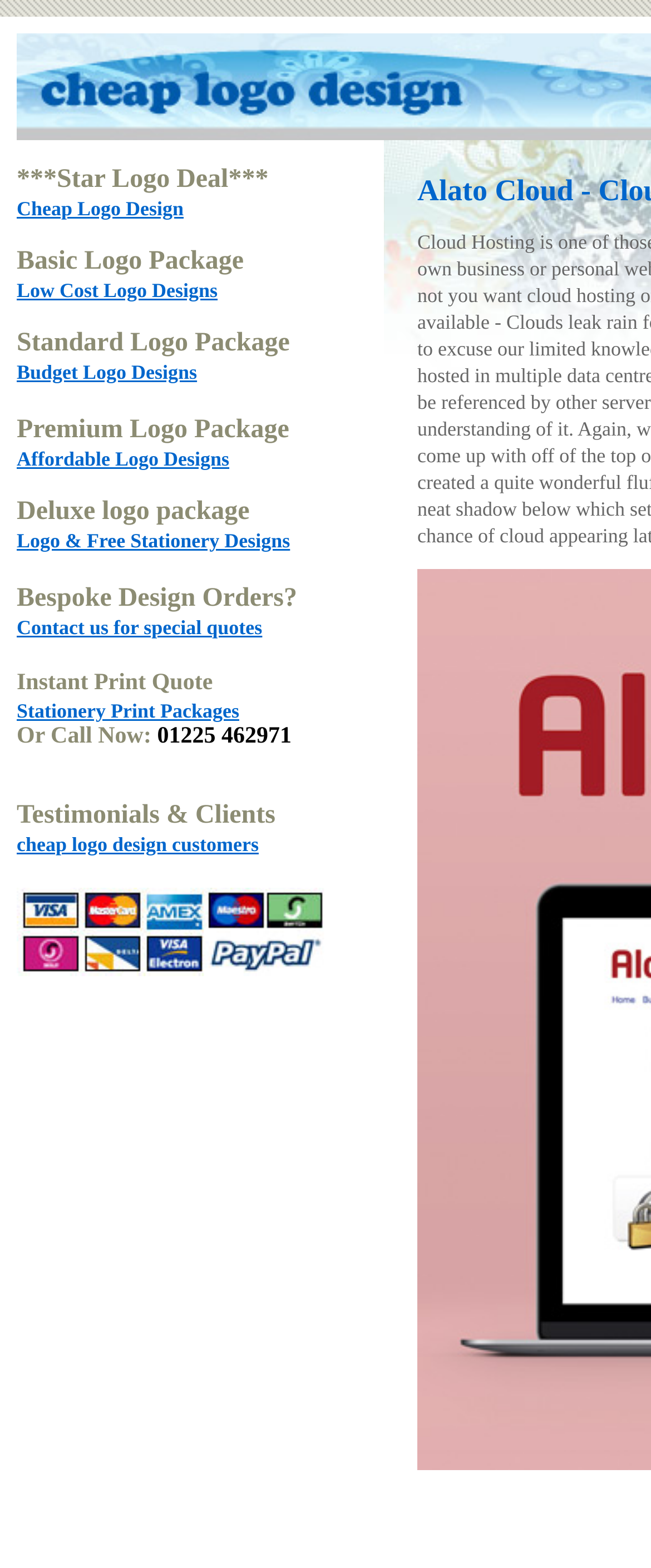Refer to the element description Low Cost Logo Designs and identify the corresponding bounding box in the screenshot. Format the coordinates as (top-left x, top-left y, bottom-right x, bottom-right y) with values in the range of 0 to 1.

[0.026, 0.178, 0.334, 0.193]